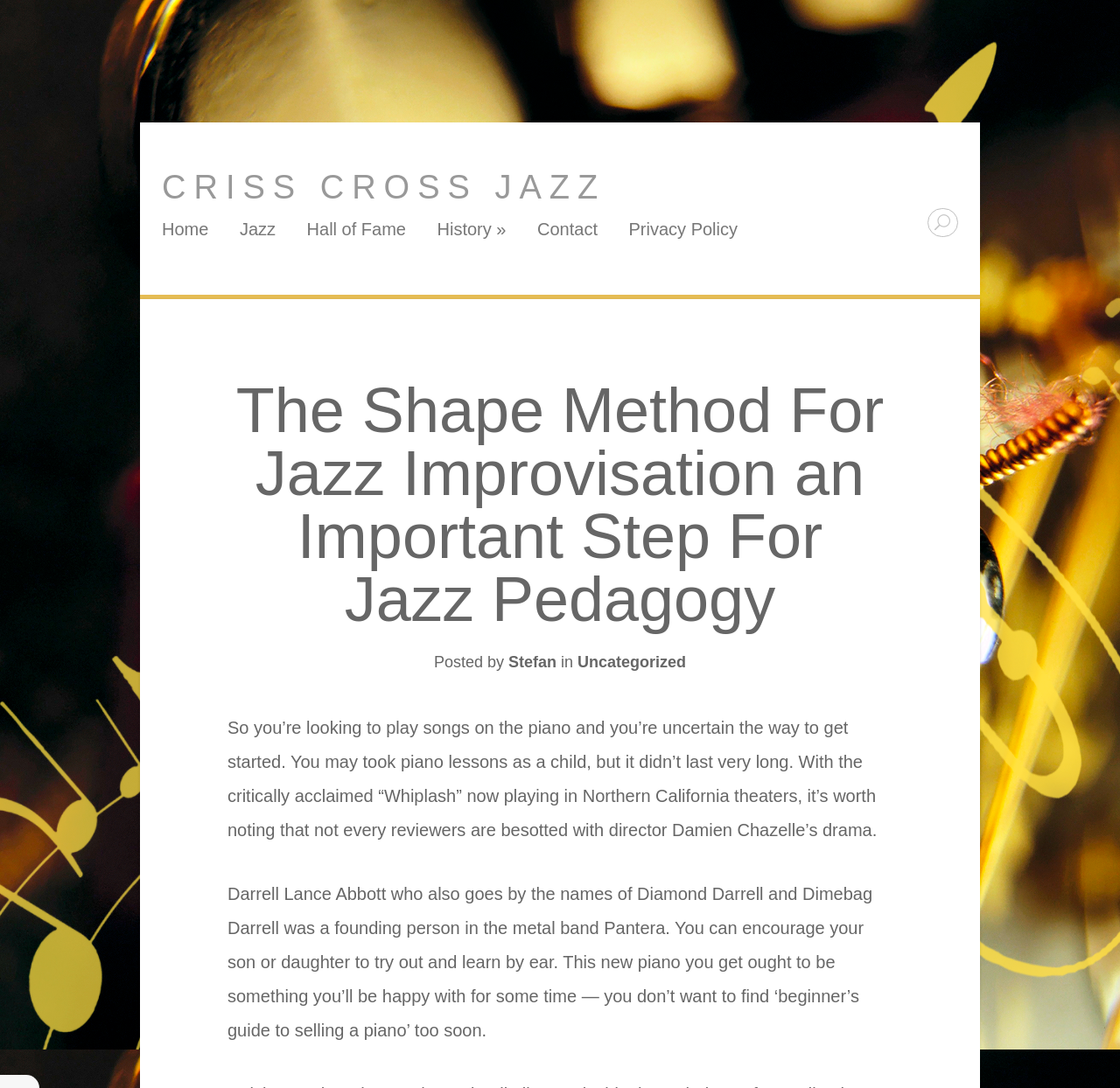Pinpoint the bounding box coordinates of the clickable area necessary to execute the following instruction: "Click on the 'Contact' link". The coordinates should be given as four float numbers between 0 and 1, namely [left, top, right, bottom].

[0.48, 0.203, 0.534, 0.227]